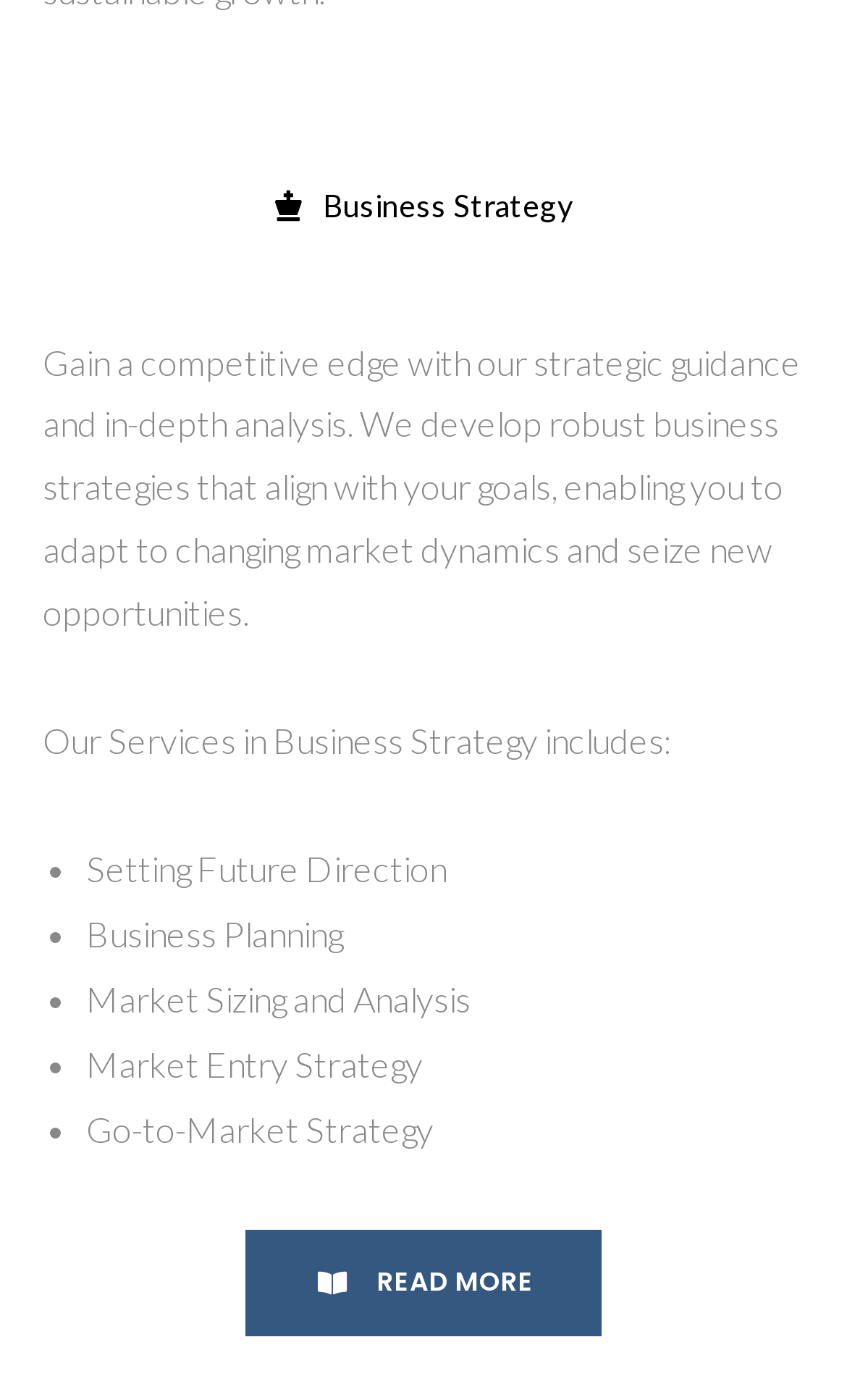Locate the bounding box coordinates of the UI element described by: "Read More". Provide the coordinates as four float numbers between 0 and 1, formatted as [left, top, right, bottom].

[0.291, 0.879, 0.709, 0.955]